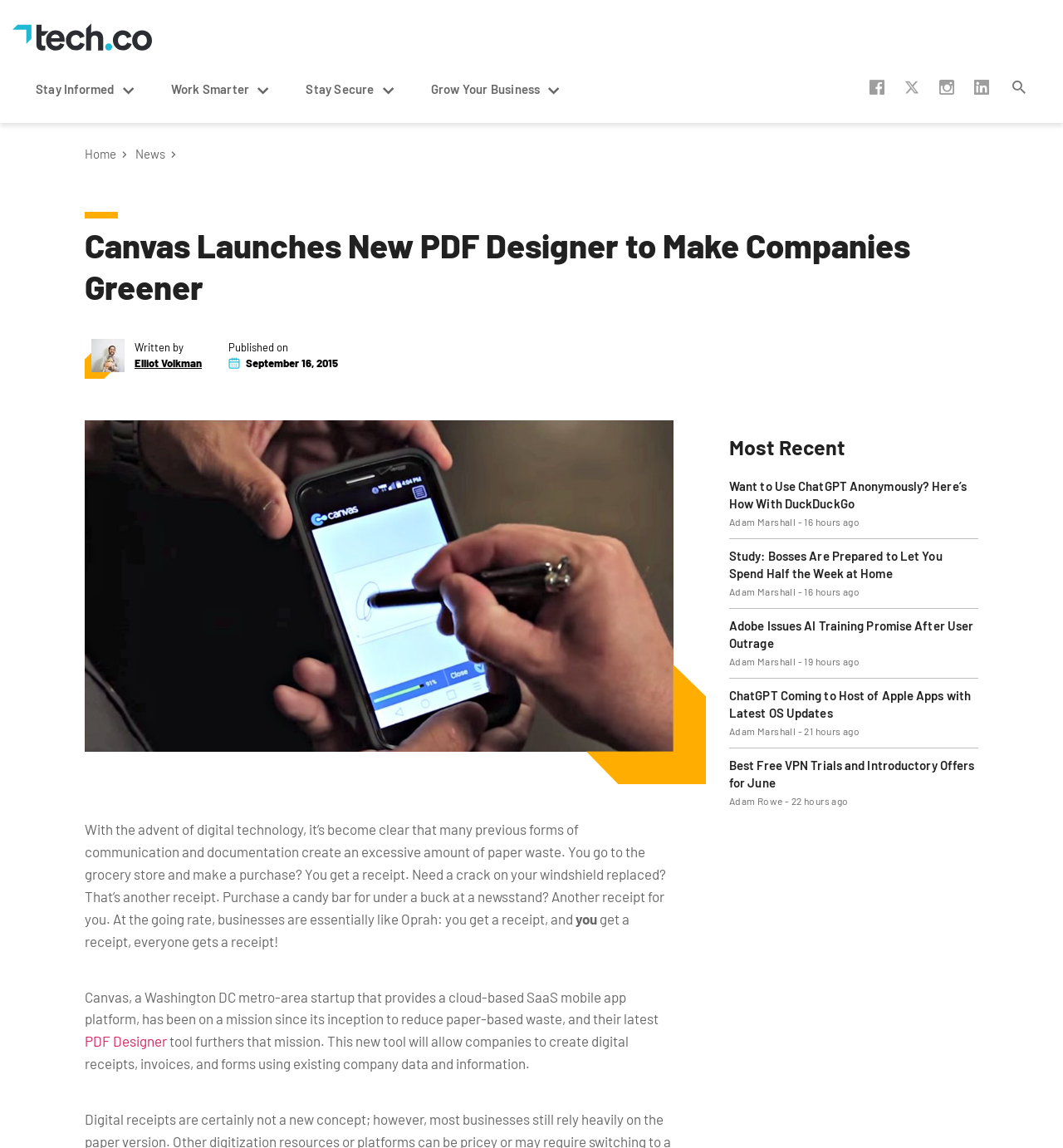Provide the bounding box coordinates for the UI element that is described by this text: "Grow Your Business". The coordinates should be in the form of four float numbers between 0 and 1: [left, top, right, bottom].

[0.39, 0.049, 0.546, 0.107]